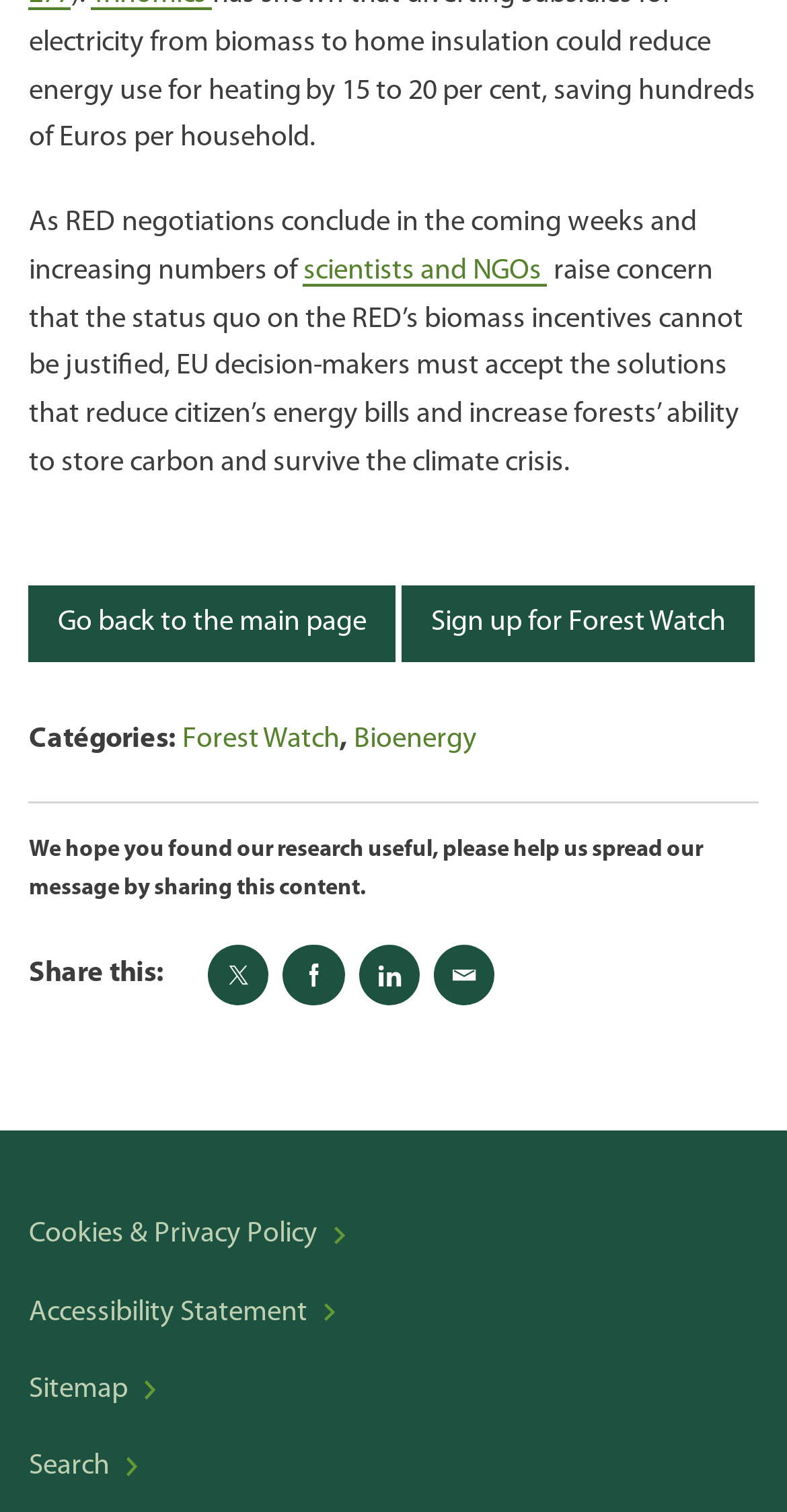Identify the bounding box coordinates of the part that should be clicked to carry out this instruction: "Share on twitter".

[0.264, 0.625, 0.342, 0.665]